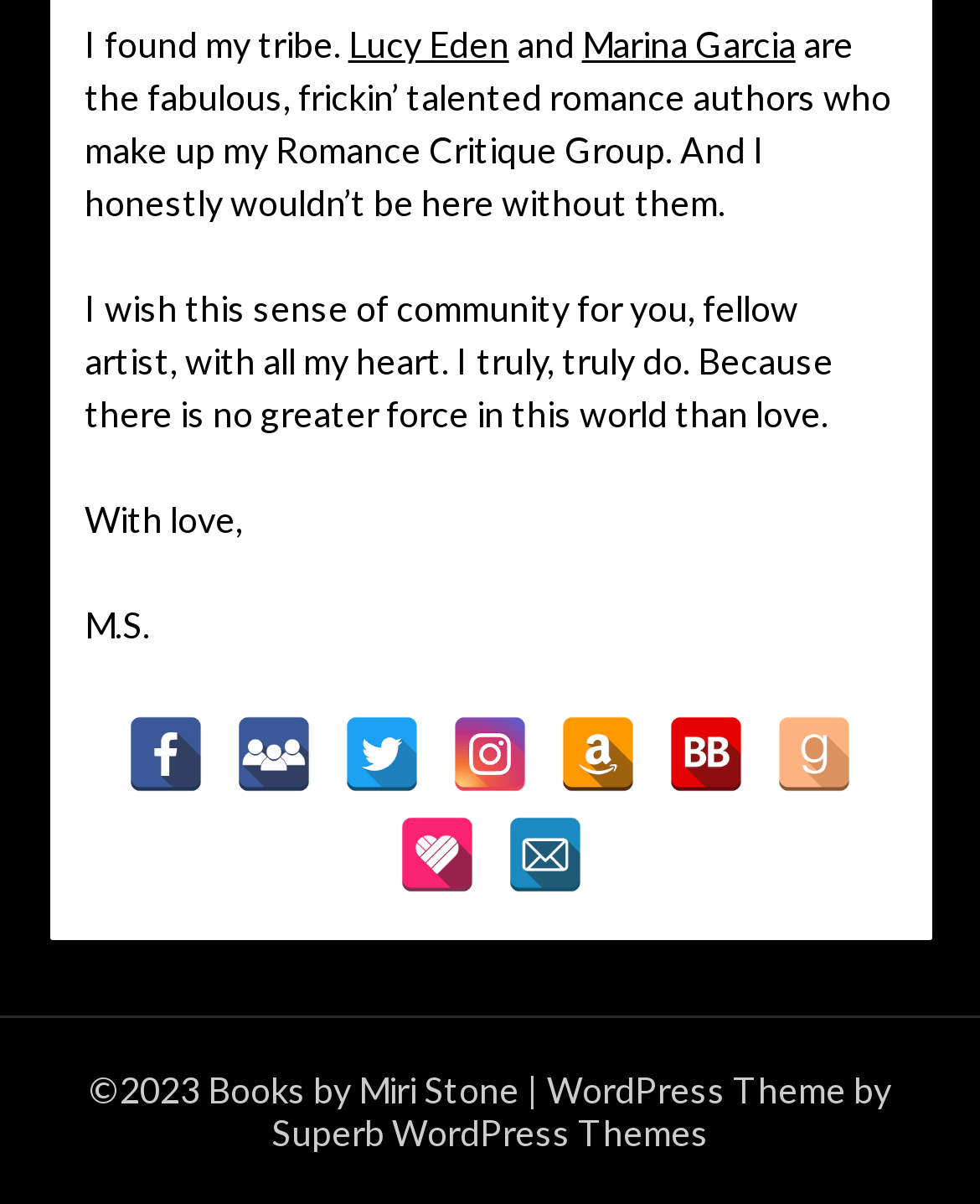Identify the bounding box coordinates for the UI element mentioned here: "Business". Provide the coordinates as four float values between 0 and 1, i.e., [left, top, right, bottom].

None